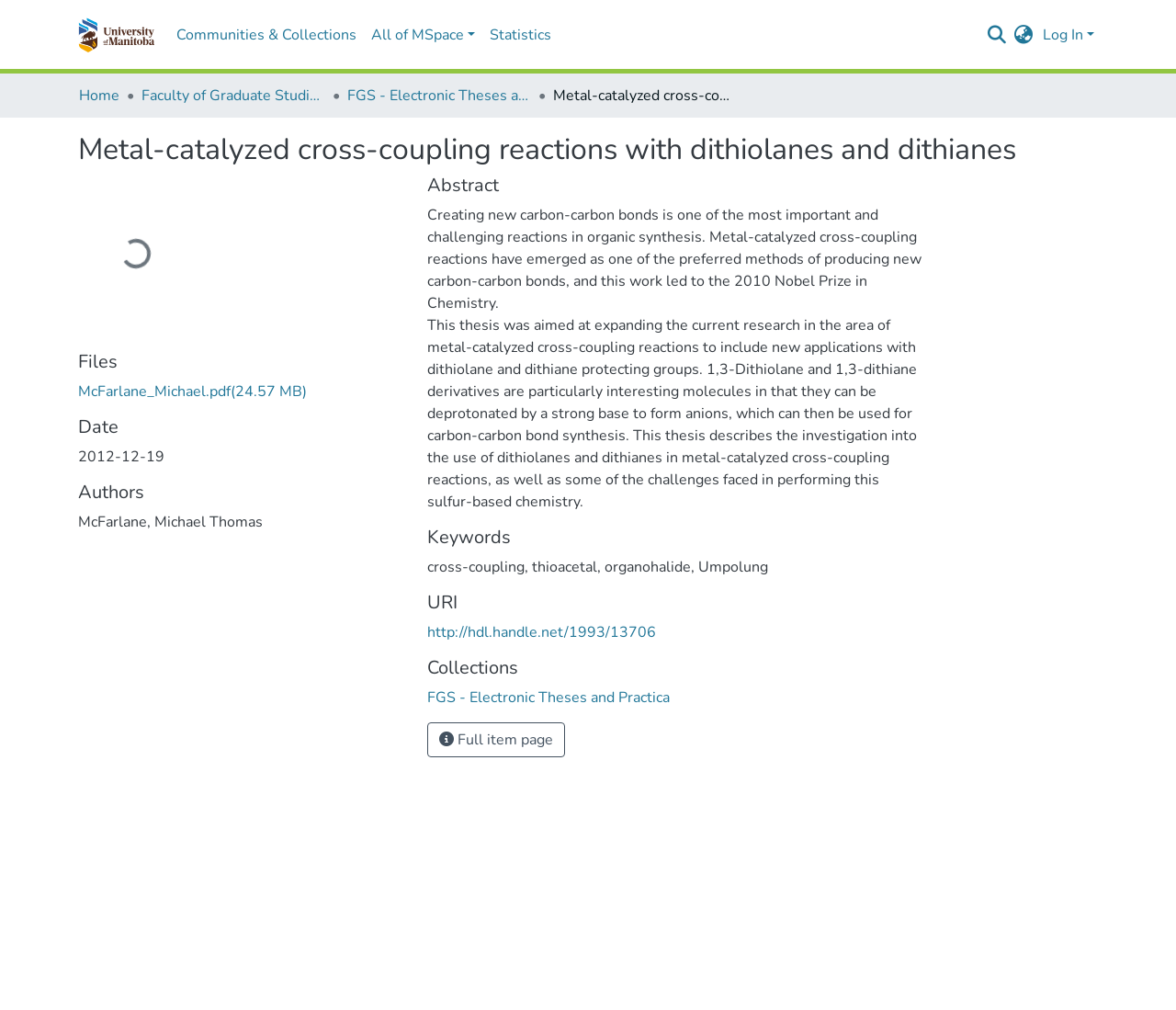Identify the bounding box coordinates of the region that needs to be clicked to carry out this instruction: "Download the file McFarlane_Michael.pdf". Provide these coordinates as four float numbers ranging from 0 to 1, i.e., [left, top, right, bottom].

[0.066, 0.378, 0.261, 0.398]